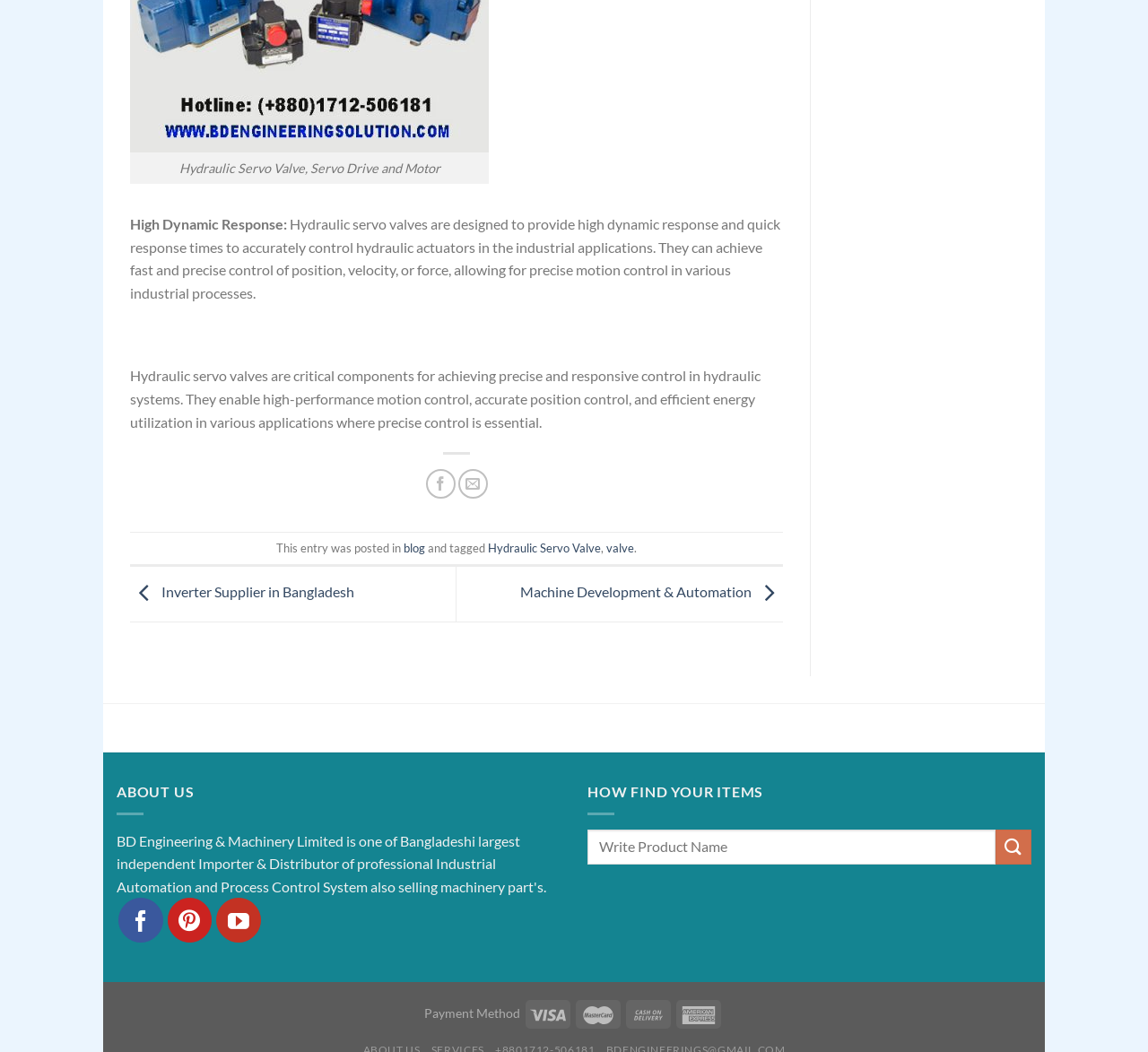Please provide a comprehensive response to the question based on the details in the image: What payment methods are accepted?

The webpage indicates that multiple payment methods are accepted, as shown by the images of different payment method logos, such as credit cards.